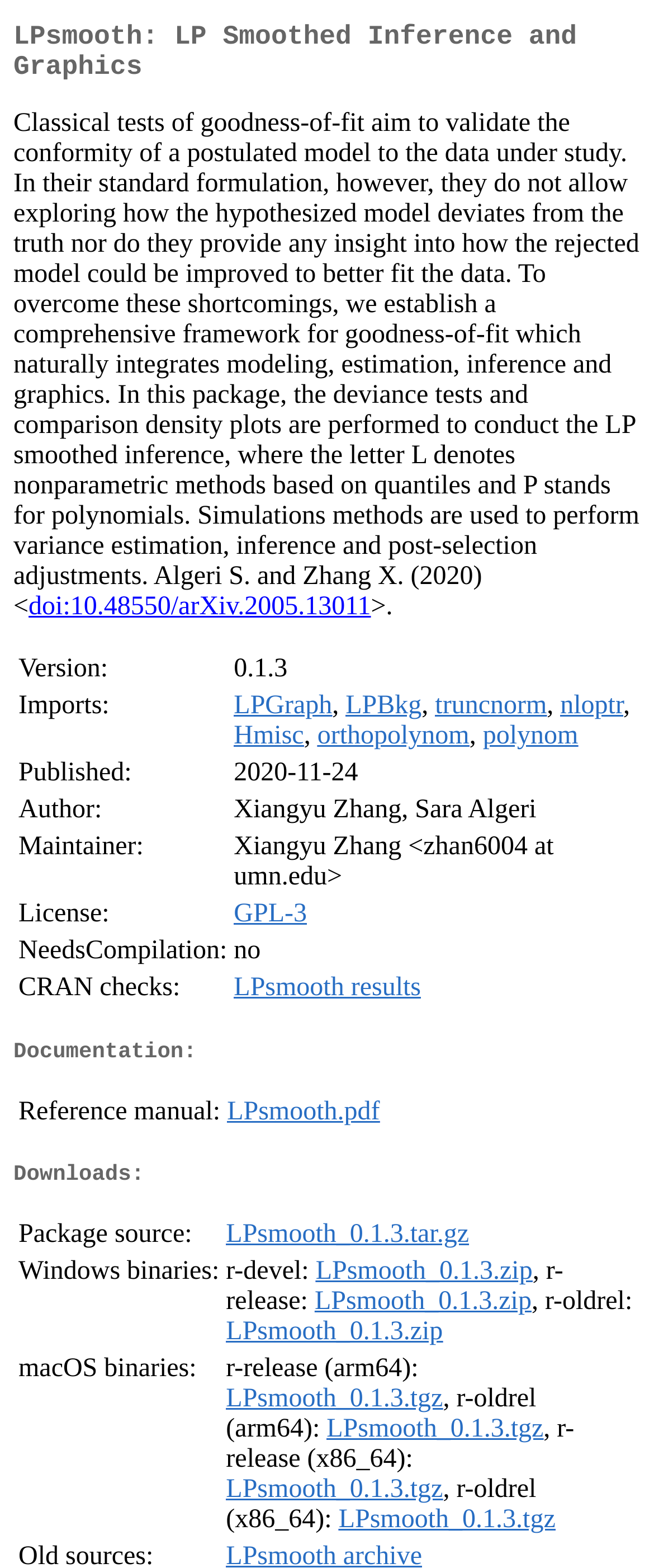Reply to the question with a single word or phrase:
What is the version of LPsmooth?

0.1.3